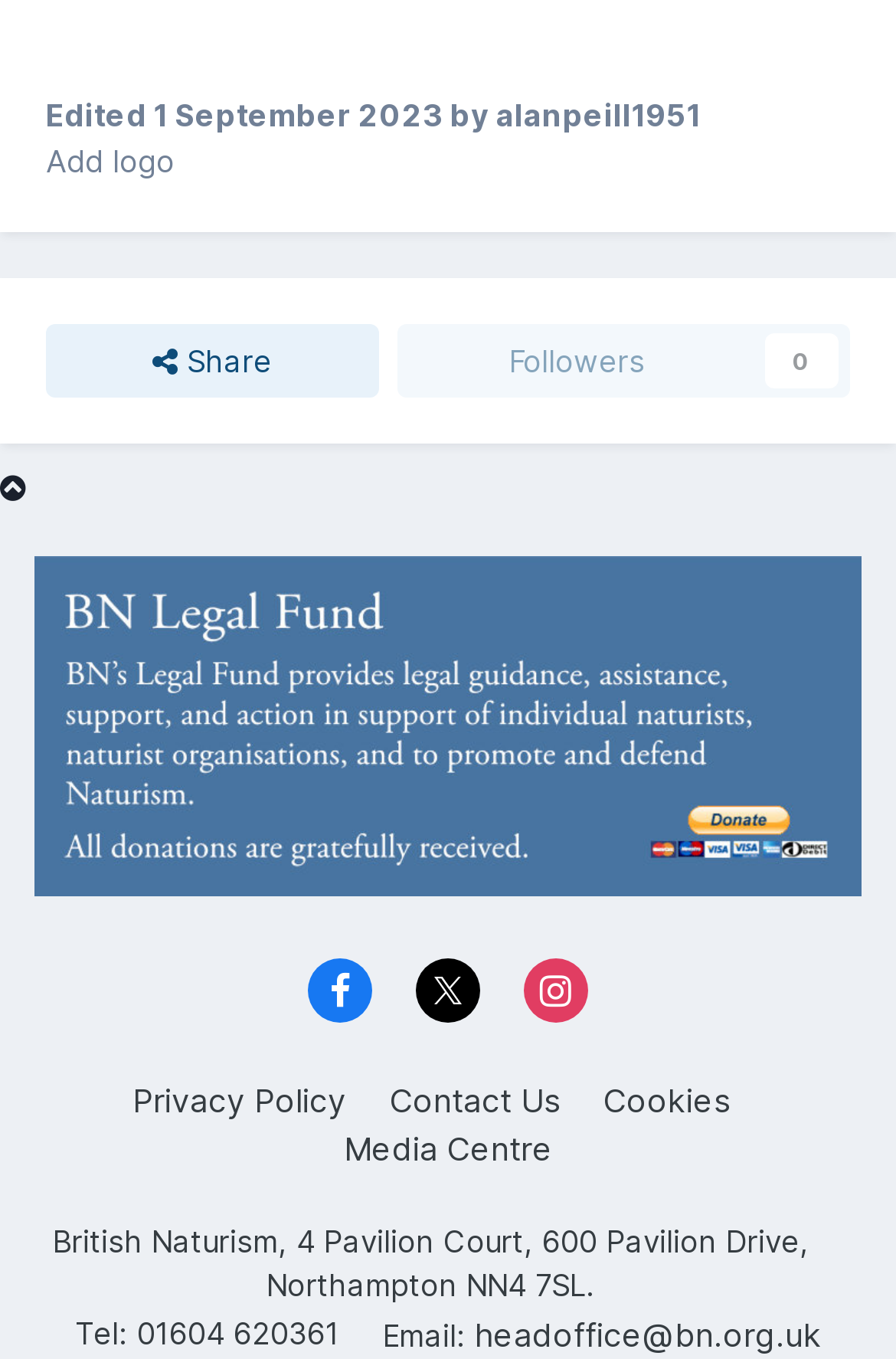Please locate the UI element described by "Contact Us" and provide its bounding box coordinates.

[0.435, 0.794, 0.624, 0.823]